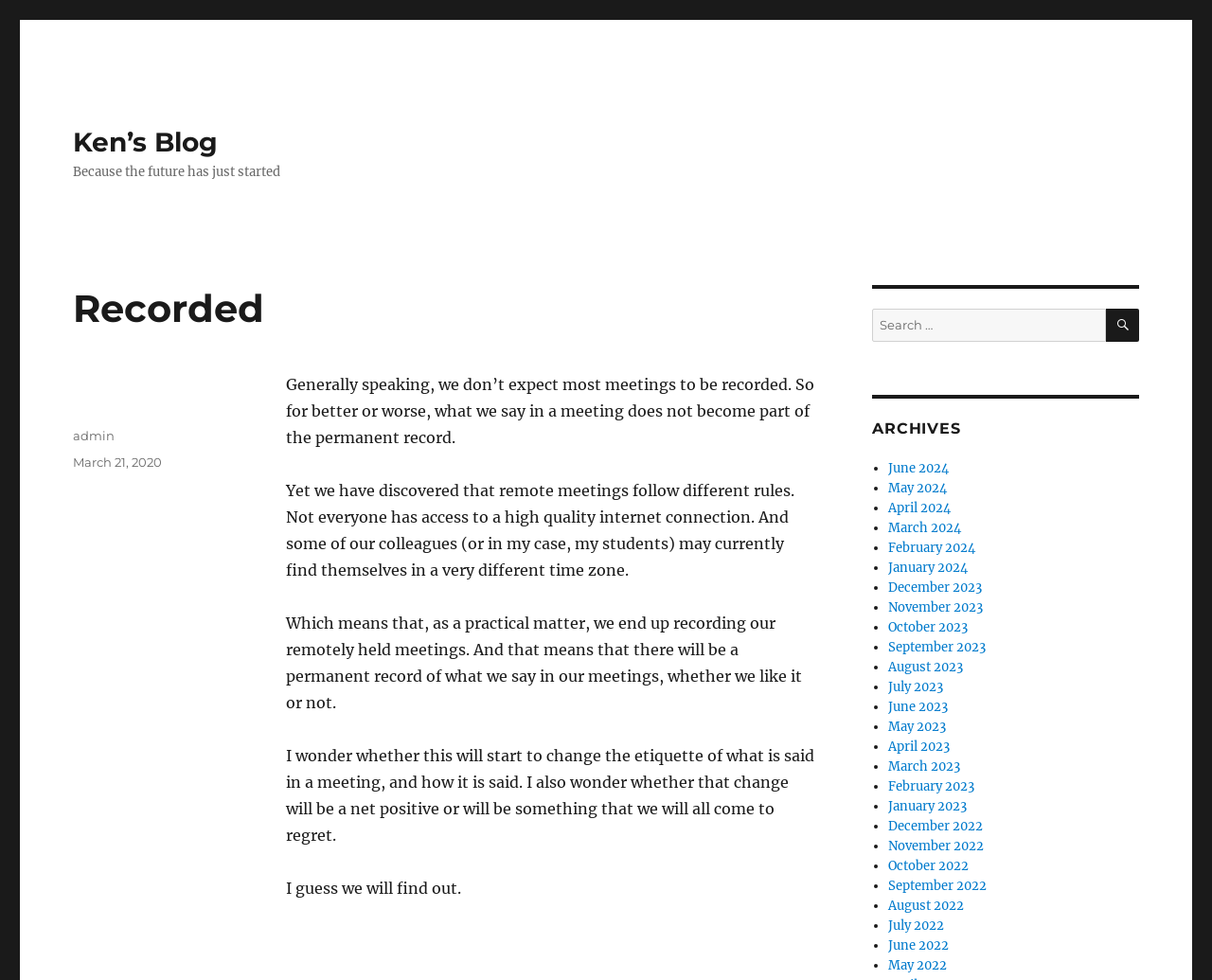Given the element description, predict the bounding box coordinates in the format (top-left x, top-left y, bottom-right x, bottom-right y), using floating point numbers between 0 and 1: March 2023

[0.733, 0.774, 0.792, 0.79]